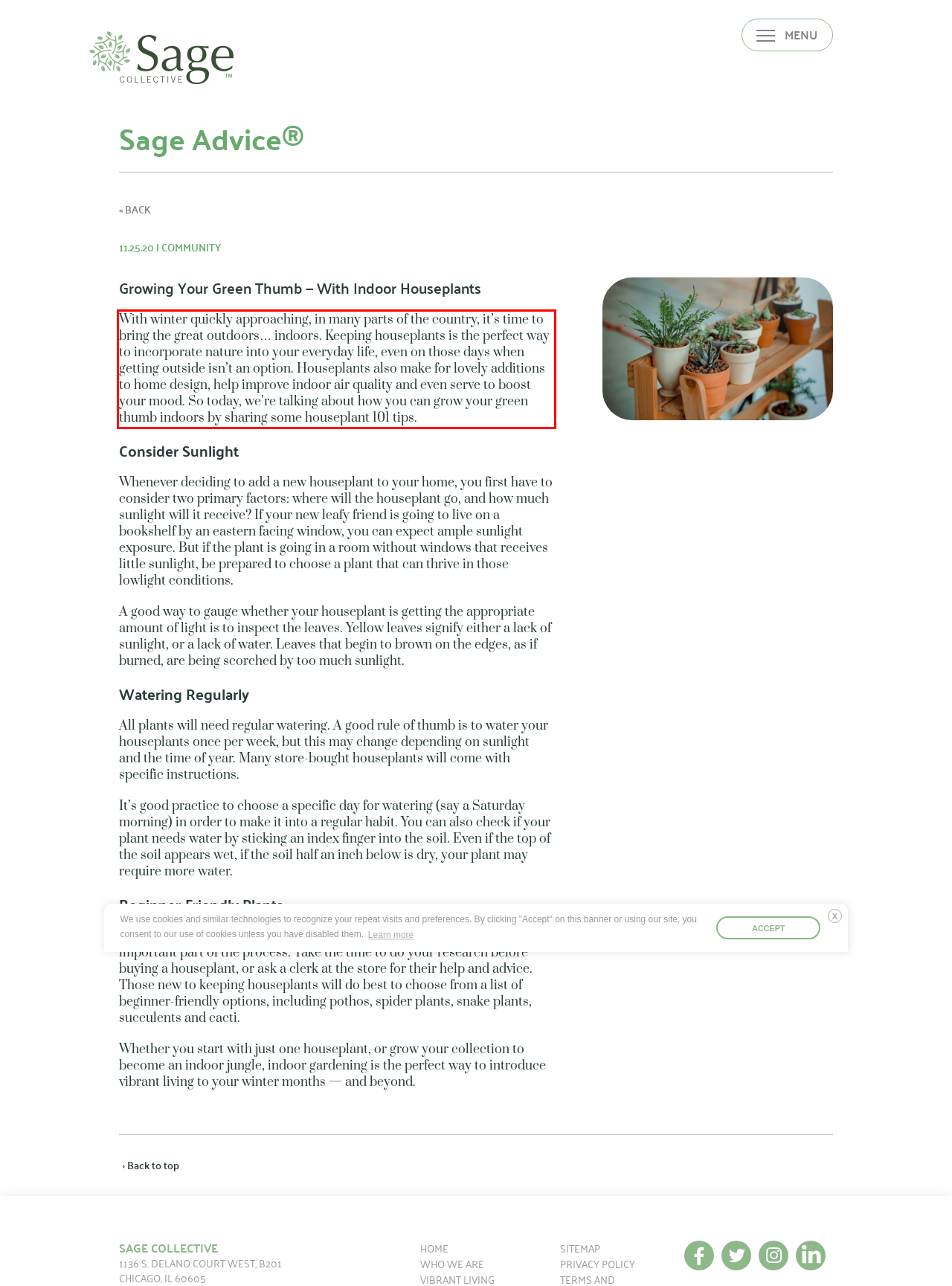Observe the screenshot of the webpage that includes a red rectangle bounding box. Conduct OCR on the content inside this red bounding box and generate the text.

With winter quickly approaching, in many parts of the country, it’s time to bring the great outdoors… indoors. Keeping houseplants is the perfect way to incorporate nature into your everyday life, even on those days when getting outside isn’t an option. Houseplants also make for lovely additions to home design, help improve indoor air quality and even serve to boost your mood. So today, we’re talking about how you can grow your green thumb indoors by sharing some houseplant 101 tips.